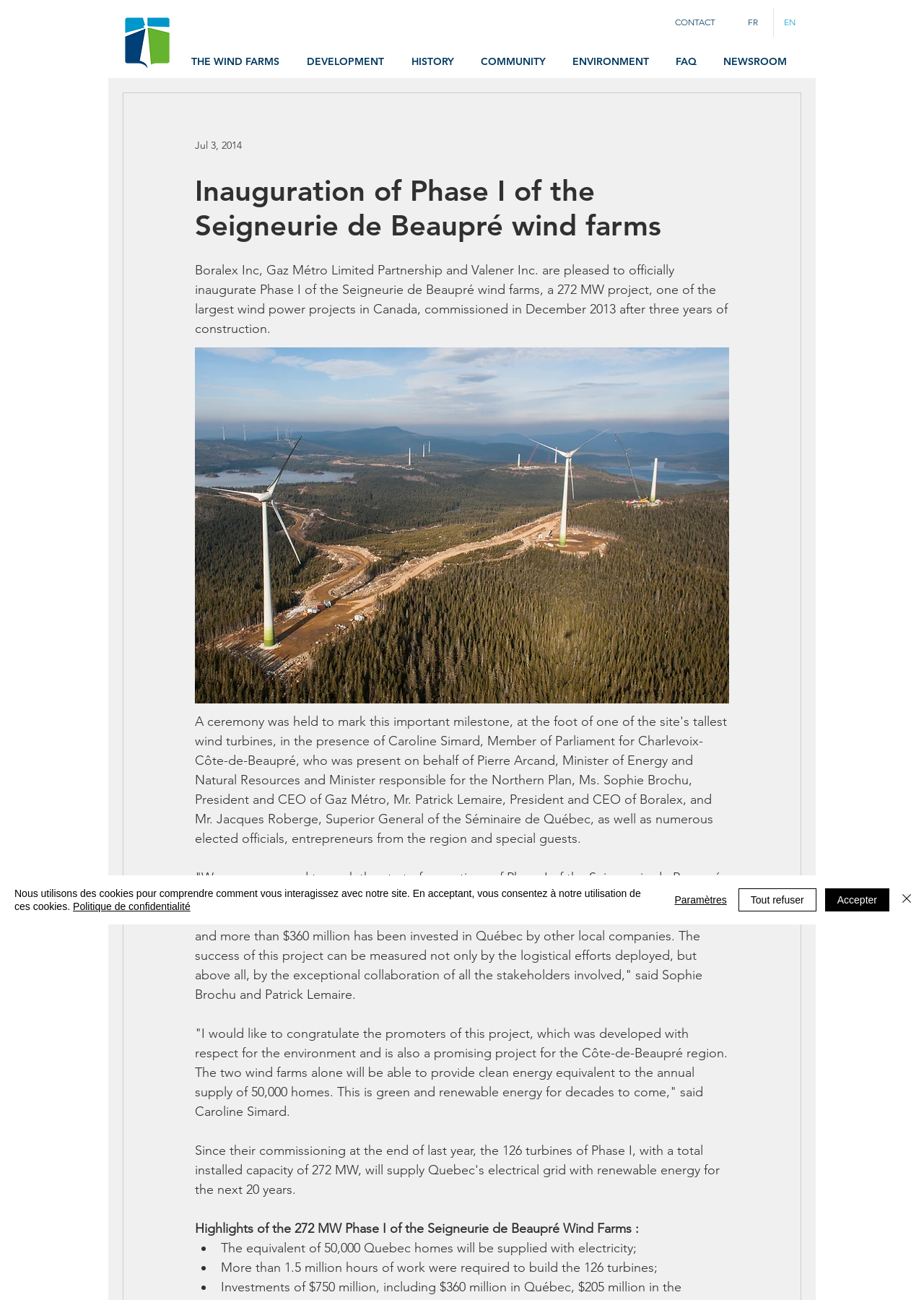Offer a detailed explanation of the webpage layout and contents.

The webpage is about the inauguration of Phase I of the Seigneurie de Beaupré wind farms, a 272 MW project. At the top left of the page, there is an image of the wind farms. Above the image, there is a language selector with two buttons, "French" and "English", allowing users to switch between languages.

Below the image, there is a navigation menu with links to different sections of the website, including "THE WIND FARMS", "DEVELOPMENT", "HISTORY", "COMMUNITY", "ENVIRONMENT", "FAQ", and "NEWSROOM". 

On the right side of the page, there is a link to "CONTACT" and a date "Jul 3, 2014". Below the date, there is a heading that announces the inauguration of Phase I of the Seigneurie de Beaupré wind farms. 

The main content of the page is a press release about the inauguration, which includes a description of the project, quotes from officials, and highlights of the project. The highlights are presented in a list with bullet points, including the fact that the wind farms will supply electricity to 50,000 Quebec homes and that more than 1.5 million hours of work were required to build the 126 turbines.

At the bottom of the page, there is a cookie policy alert with links to the privacy policy and buttons to accept, refuse, or customize the use of cookies.